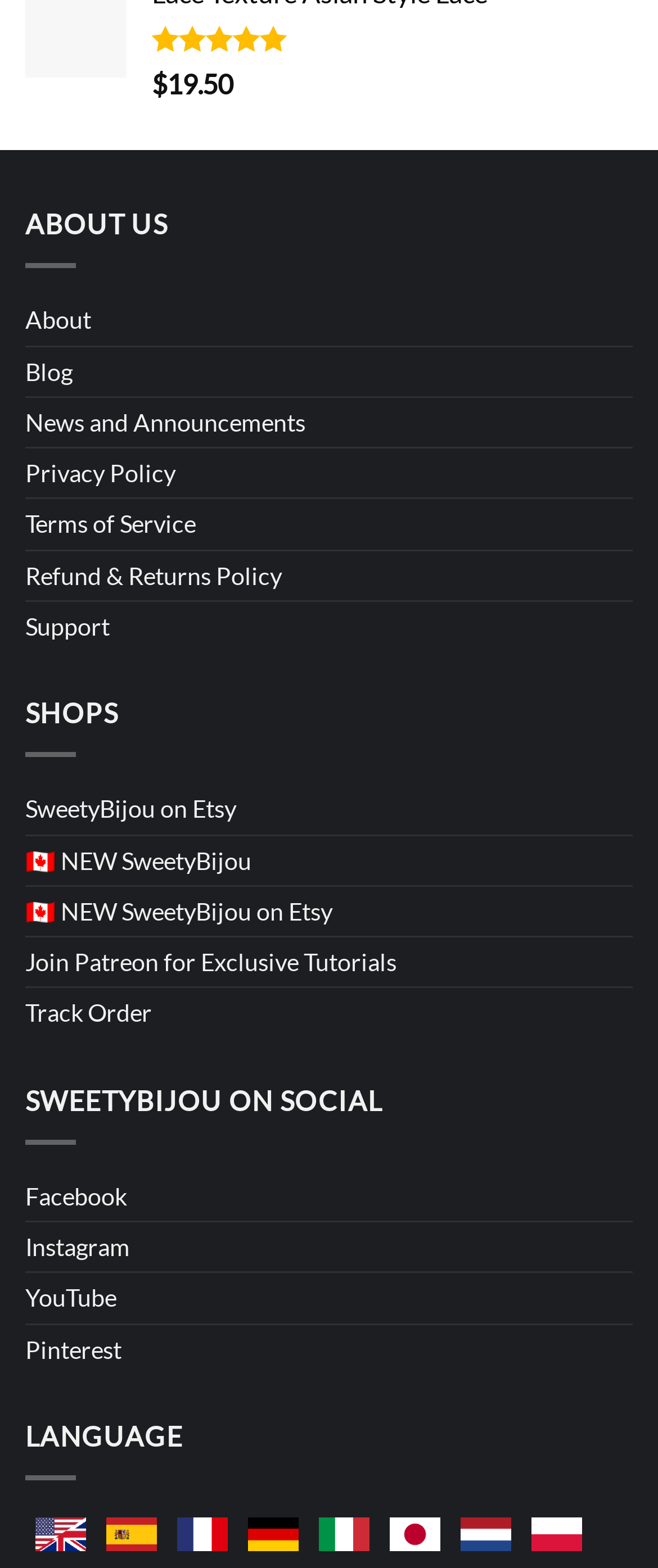Locate the bounding box coordinates of the item that should be clicked to fulfill the instruction: "Visit SweetyBijou on Etsy".

[0.038, 0.5, 0.359, 0.532]